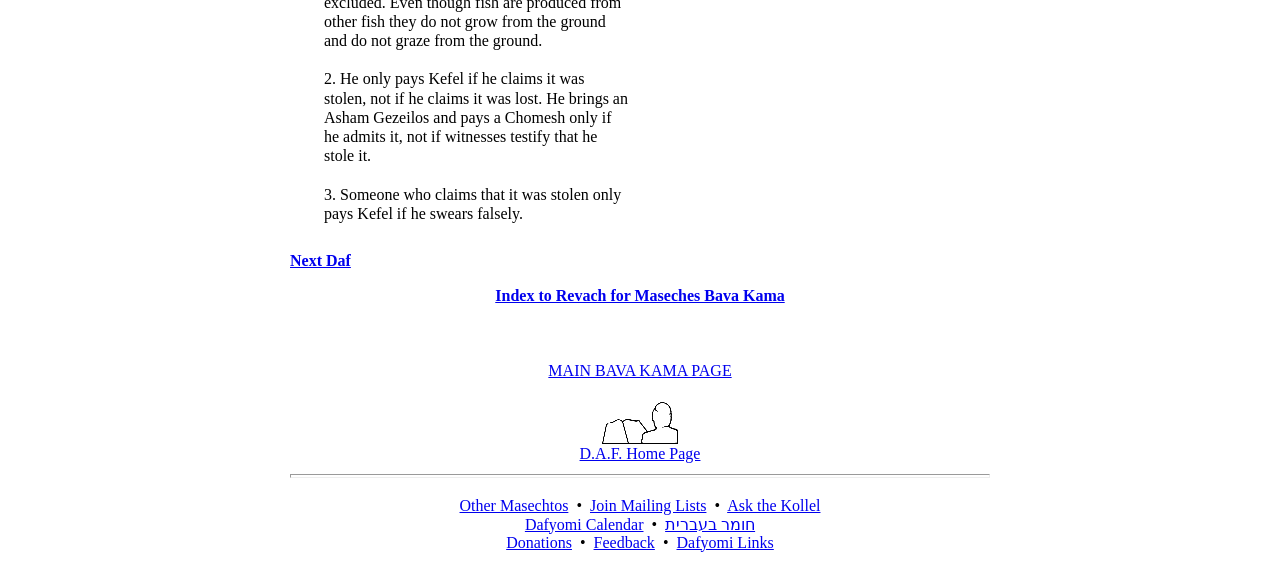What is the logo image name?
Please give a detailed answer to the question using the information shown in the image.

The logo image is located within the link 'KIH Logo D.A.F. Home Page', and its name is 'KIH Logo' as indicated by the image element description.